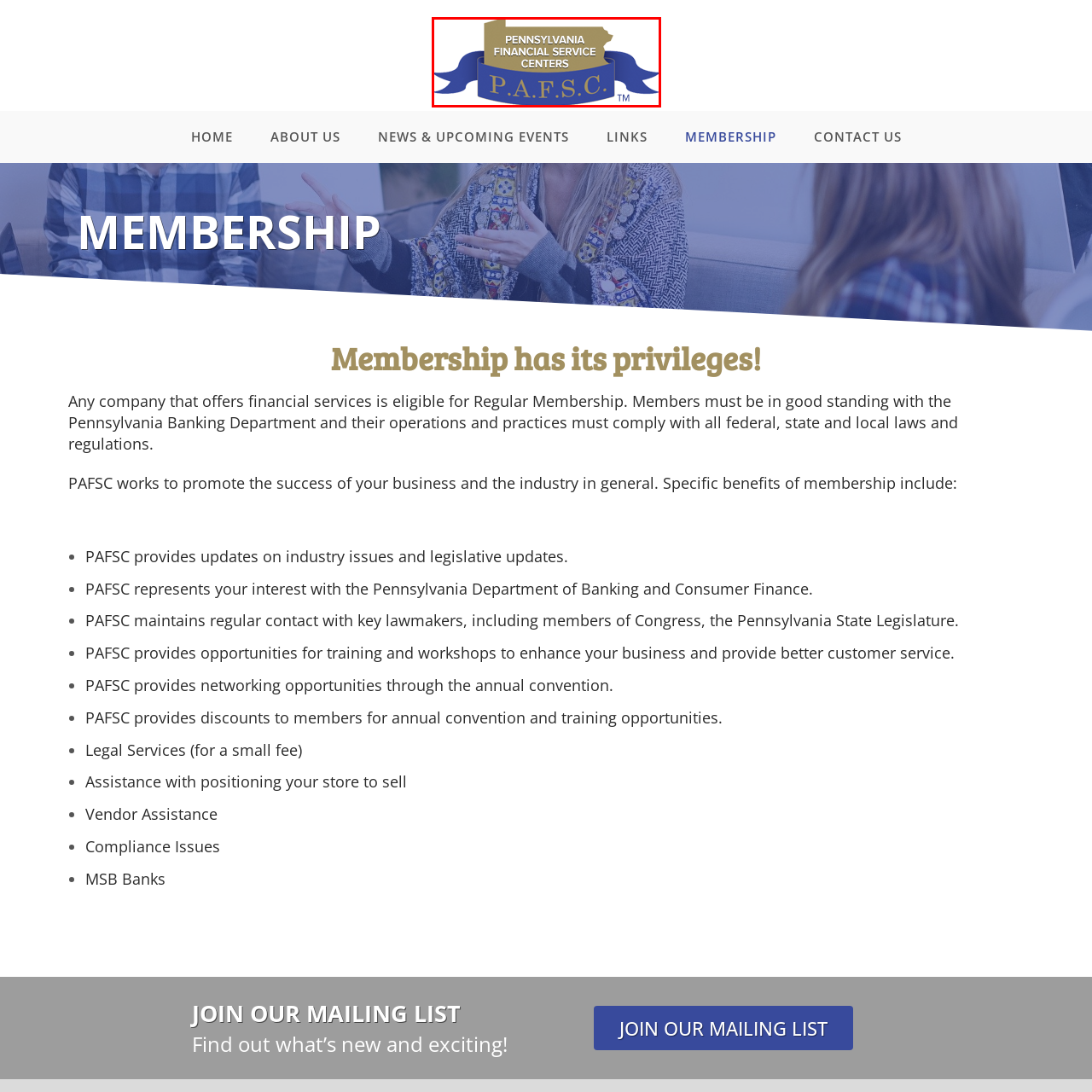Describe in detail the visual content enclosed by the red bounding box.

The image features the logo of the Pennsylvania Financial Service Centers (PAFSC). It prominently displays the name "PENNSYLVANIA FINANCIAL SERVICE CENTERS" in bold, capitalized letters against a backdrop shaped like the state of Pennsylvania. Below this, "P.A.F.S.C." is elegantly presented in a serif font, adding to the professionalism of the design. A blue ribbon motif underneath the text enhances the visibility of the name and encapsulates the organization's purpose. This logo represents the association which aims to support businesses in the financial service sector across Pennsylvania, highlighting its commitment to the industry.